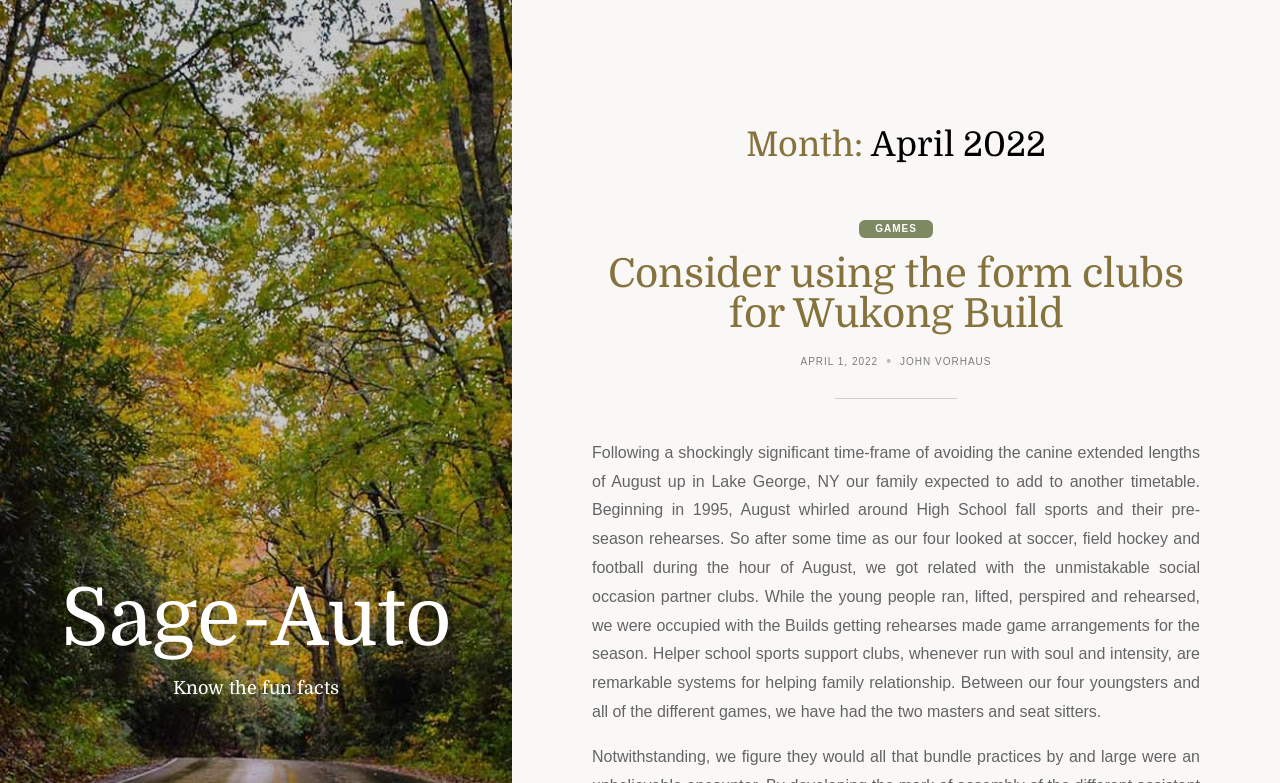How many links are present in the webpage?
Using the visual information from the image, give a one-word or short-phrase answer.

5